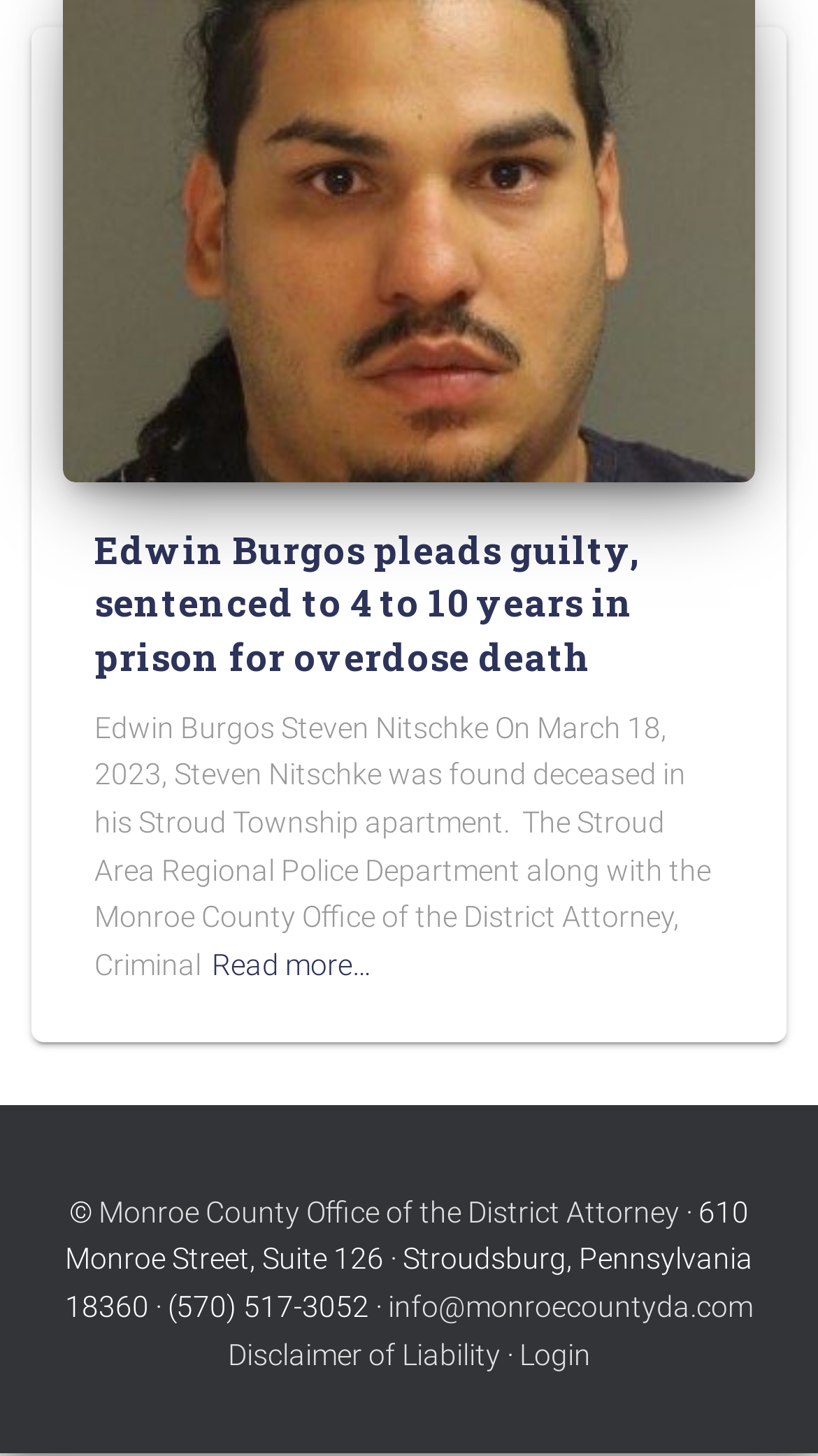How many years is Edwin Burgos sentenced to in prison?
Using the visual information from the image, give a one-word or short-phrase answer.

4 to 10 years